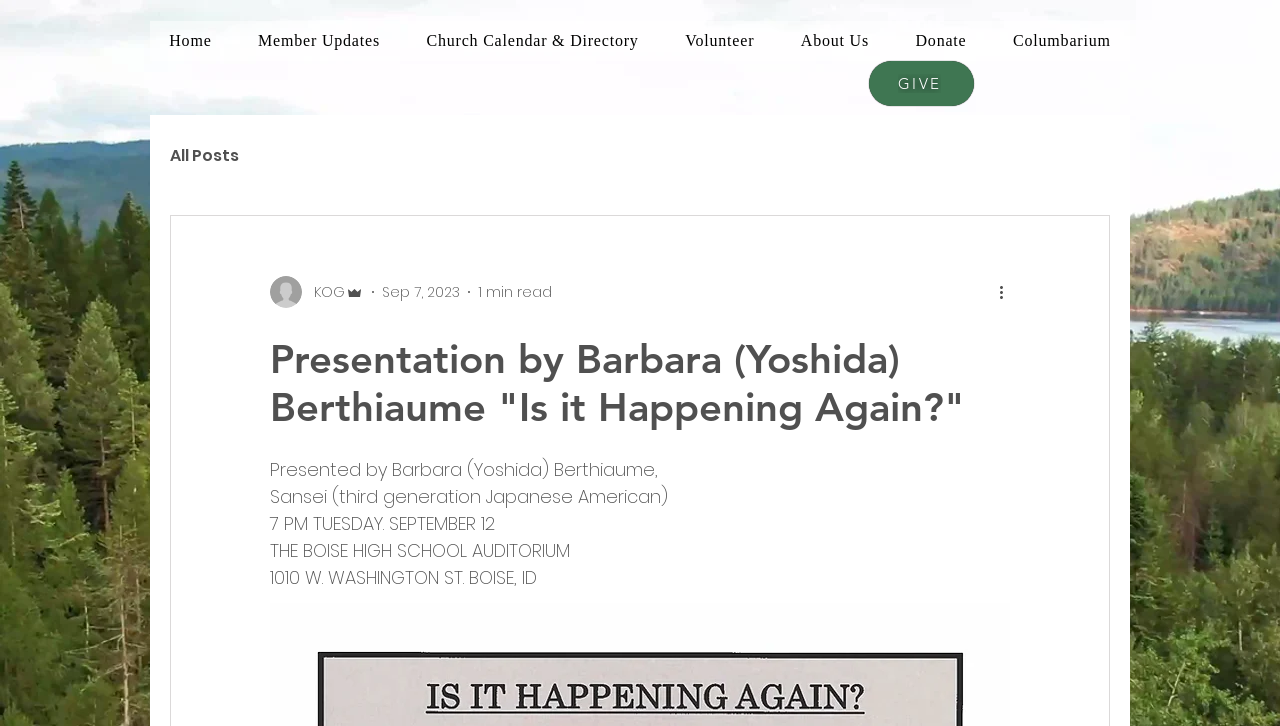What is the date of the event?
Kindly offer a comprehensive and detailed response to the question.

I found the answer by looking at the date mentioned in the main content of the webpage, which is '7 PM TUESDAY. SEPTEMBER 12'.